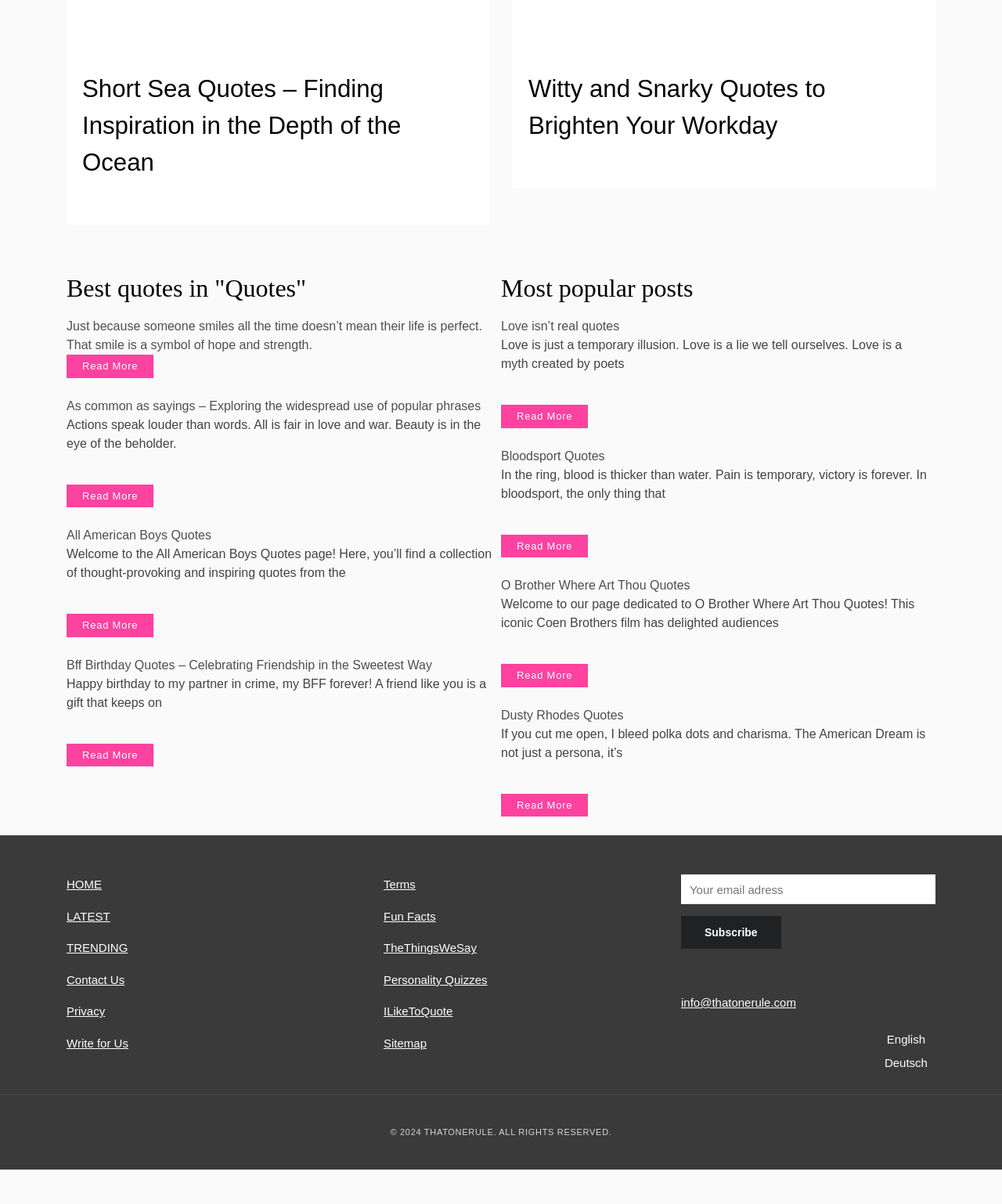Please provide a short answer using a single word or phrase for the question:
What is the purpose of the textbox at the bottom of the webpage?

Subscribe